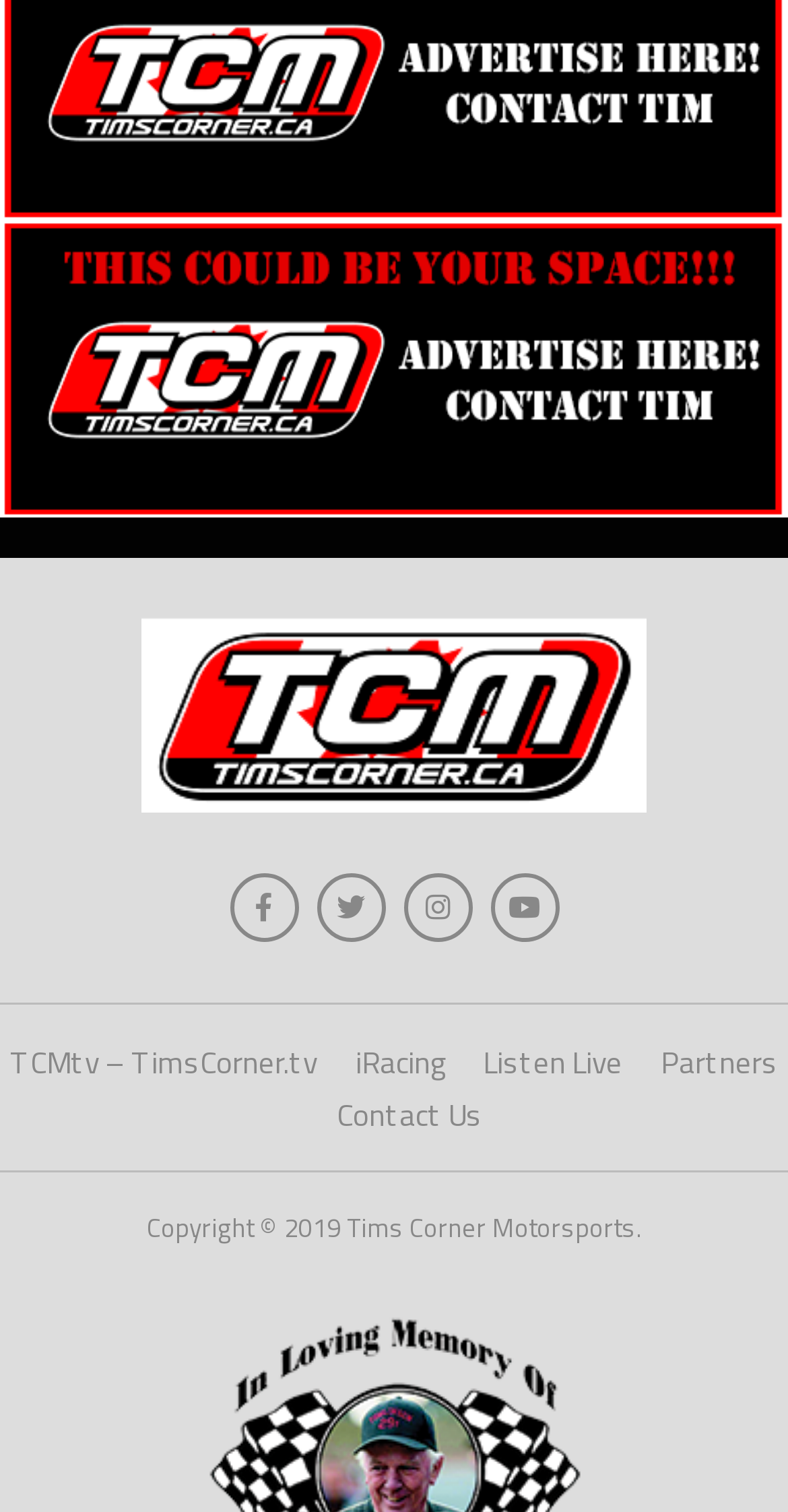Analyze the image and answer the question with as much detail as possible: 
How many social media links are present?

There are four social media links present on the webpage, which can be identified by the Unicode characters '', '', '', and '' that represent different social media platforms.